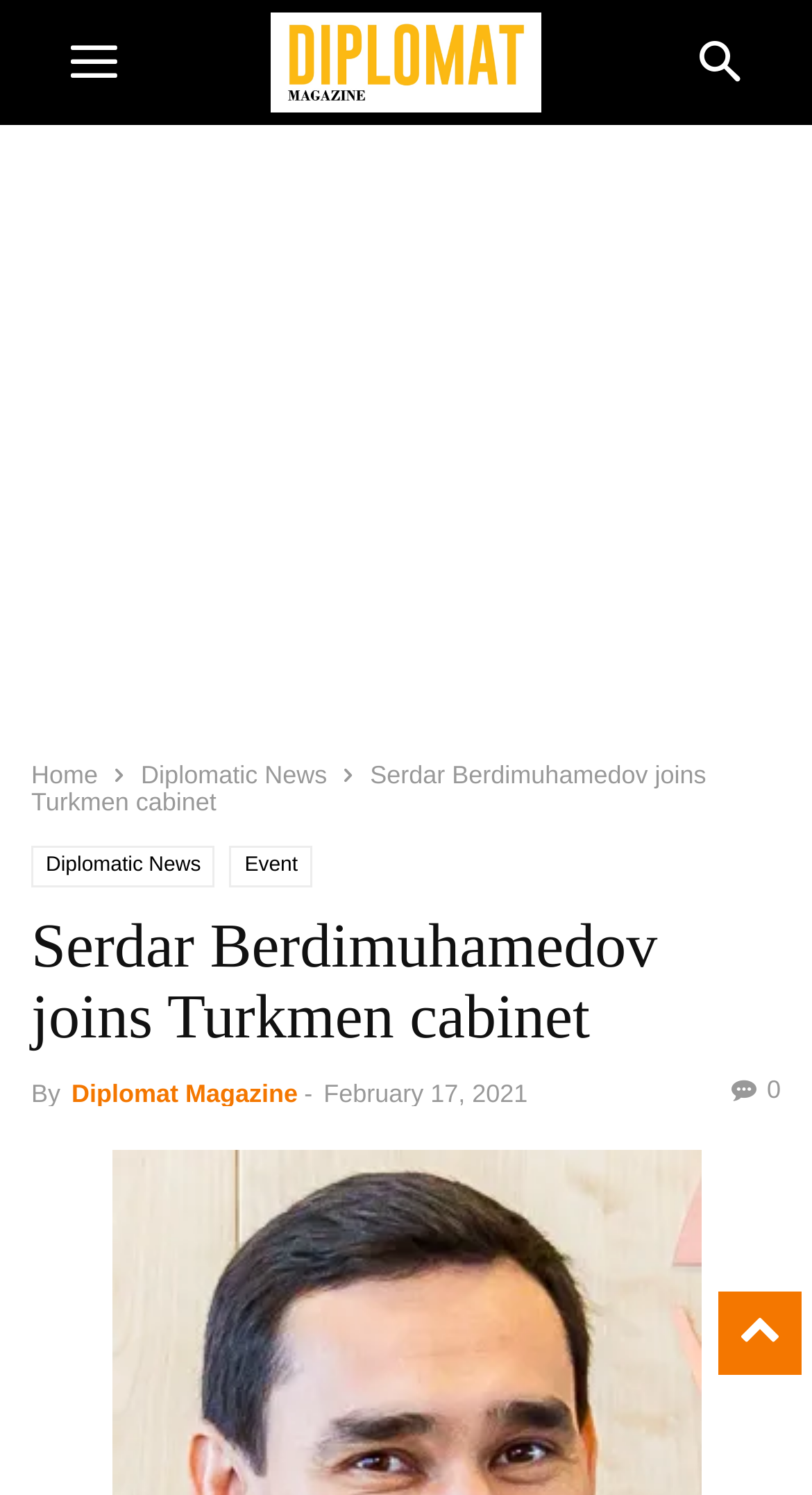Describe all the visual and textual components of the webpage comprehensively.

The webpage appears to be an article from Diplomat Magazine, with the title "Serdar Berdimuhamedov joins Turkmen cabinet" prominently displayed at the top. Below the title, there is a header section that includes the author's name, "By", followed by a link to Diplomat Magazine, and a dash, then the publication date, "February 17, 2021". 

On the top-right corner, there are two buttons: a "search" button and a "mobile-toggle" button. Next to the mobile-toggle button, there is a link to the top of the page labeled "to-top". 

On the top-left corner, there is a logo of Diplomat Magazine, which is an image. Below the logo, there are three links: "Home", "Diplomatic News", and another "Diplomatic News" link. 

The main content of the article is not explicitly described in the accessibility tree, but the meta description suggests that it is about LtCol Dr Serdar Berdimuhamedov being appointed as the Deputy Chairman of the Cabinet of Ministers of Turkmenistan.